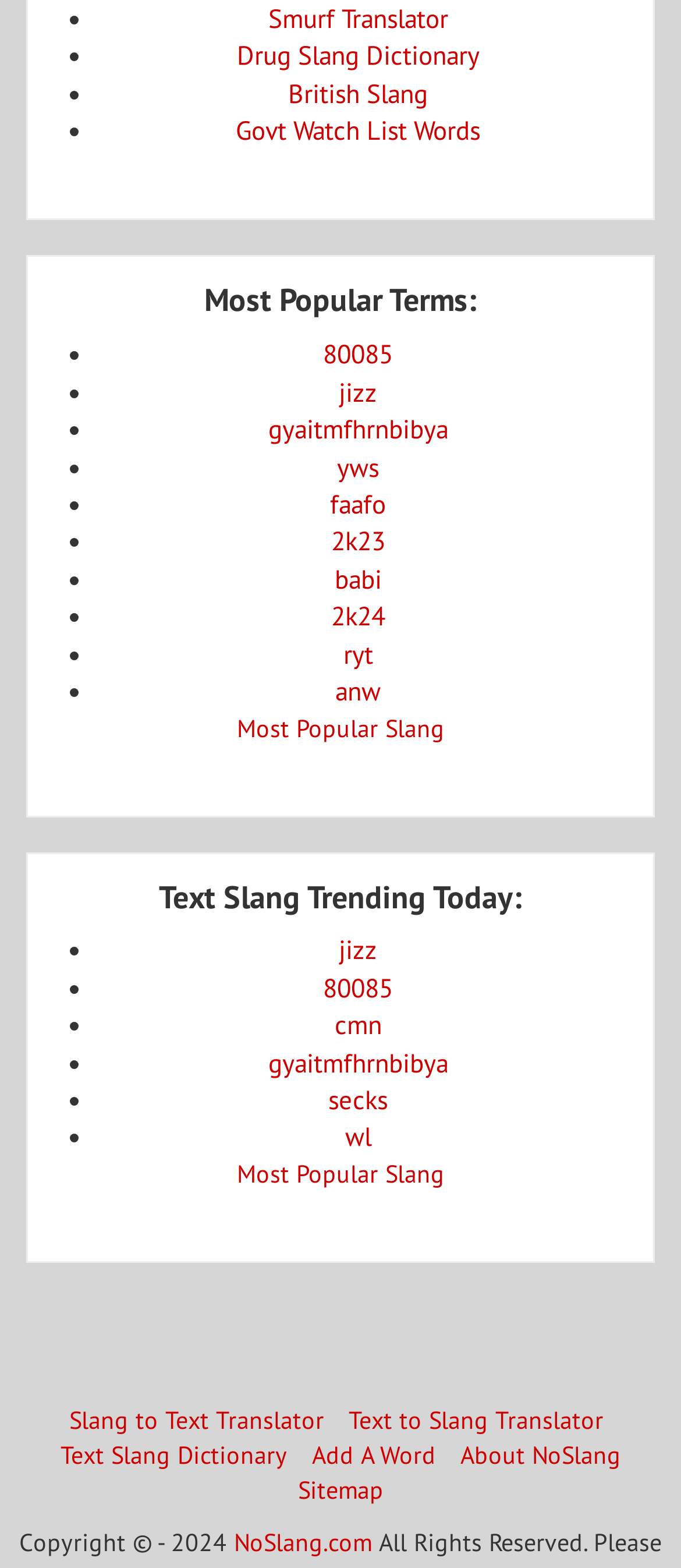Please identify the bounding box coordinates of the element I need to click to follow this instruction: "Go to Slang to Text Translator".

[0.101, 0.895, 0.476, 0.916]